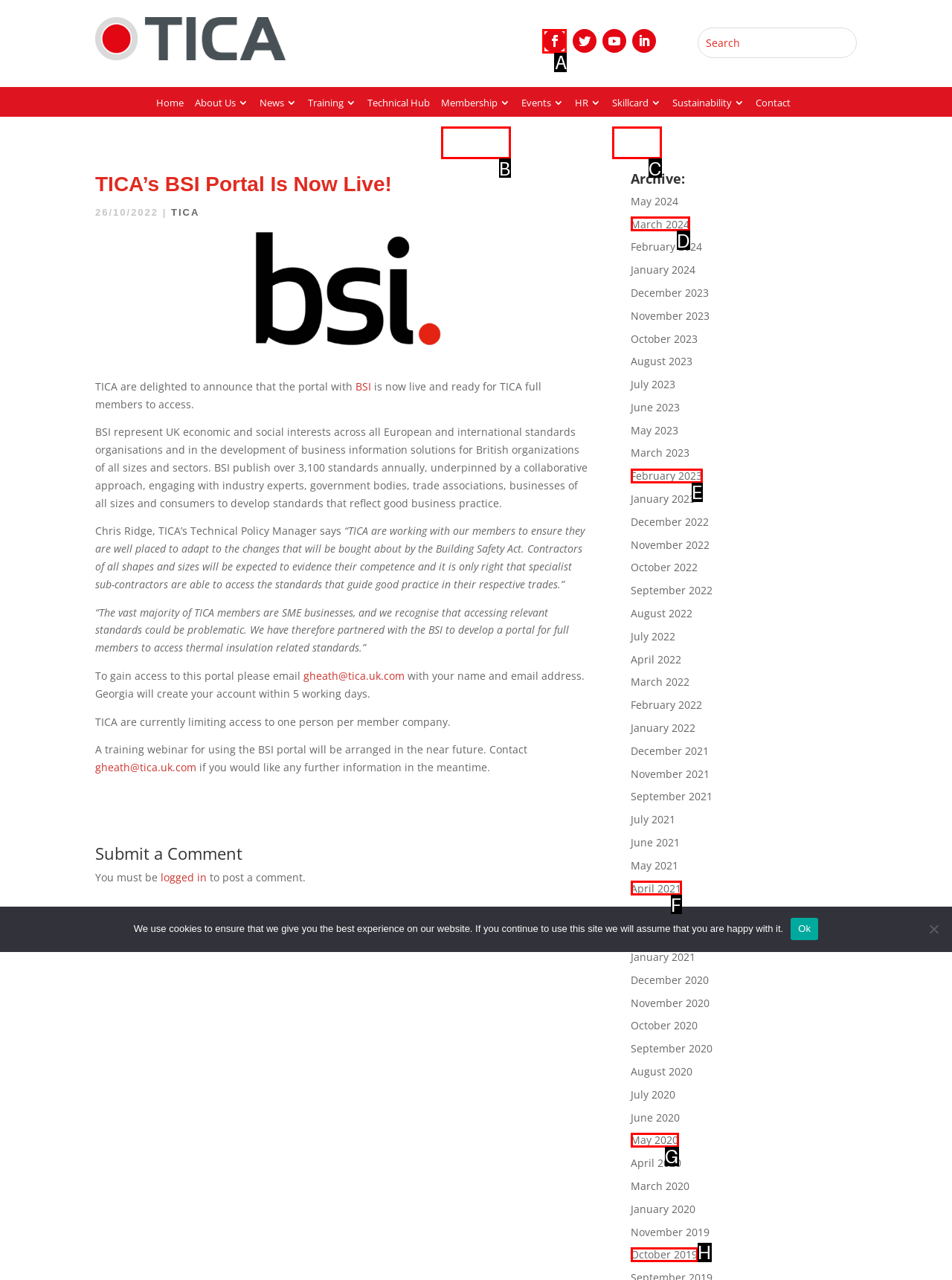Given the description: I AM Presence, identify the matching HTML element. Provide the letter of the correct option.

None